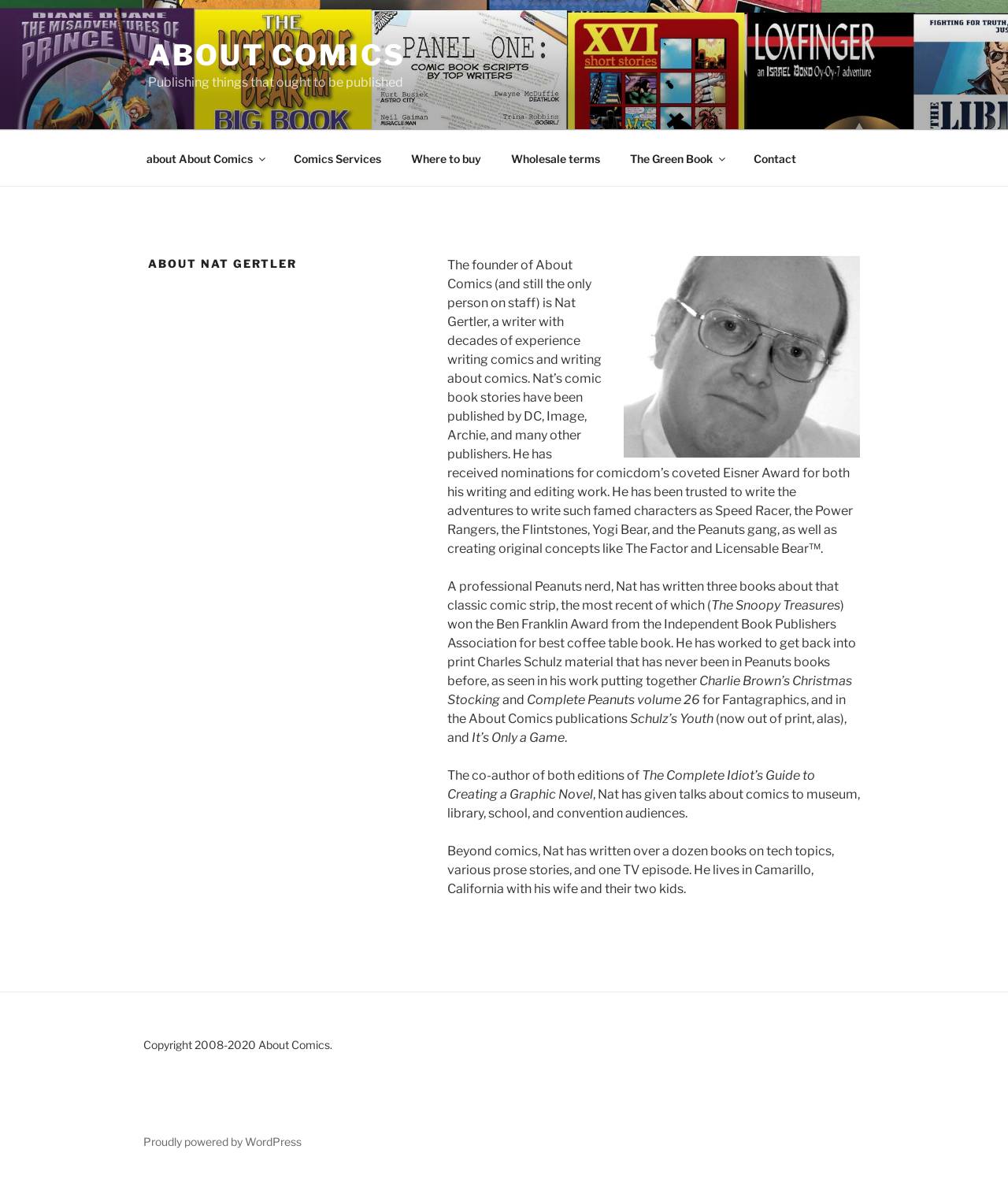Find the bounding box coordinates of the element to click in order to complete the given instruction: "Learn more about Nat Gertler."

[0.147, 0.217, 0.401, 0.23]